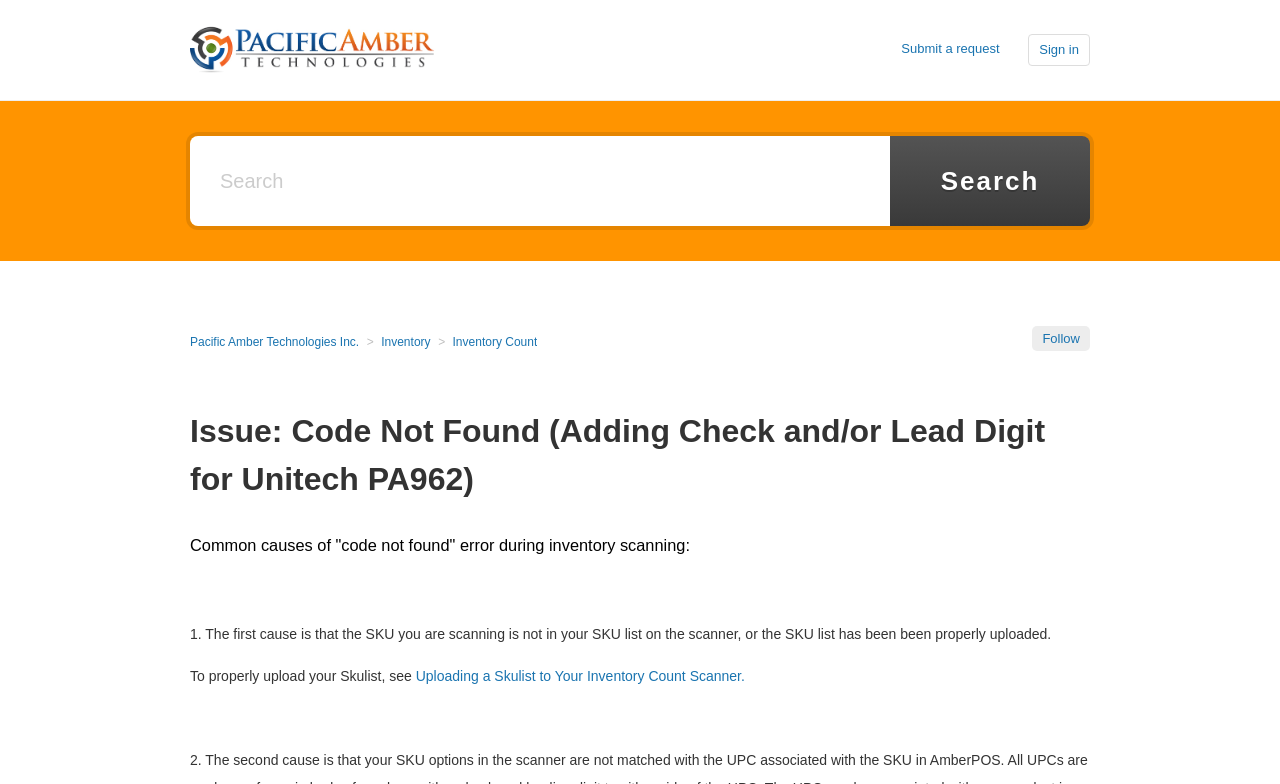Identify the headline of the webpage and generate its text content.

Issue: Code Not Found (Adding Check and/or Lead Digit for Unitech PA962)